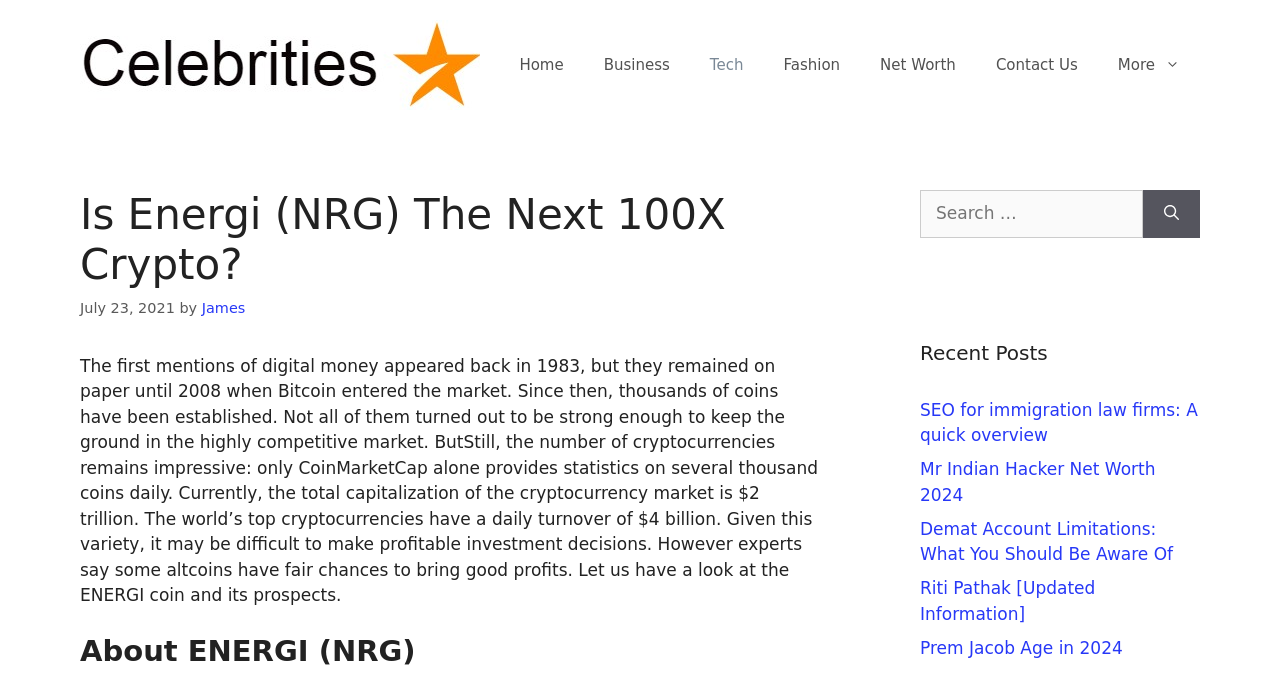Identify the bounding box coordinates of the area you need to click to perform the following instruction: "Check the recent post about SEO for immigration law firms".

[0.719, 0.578, 0.936, 0.644]